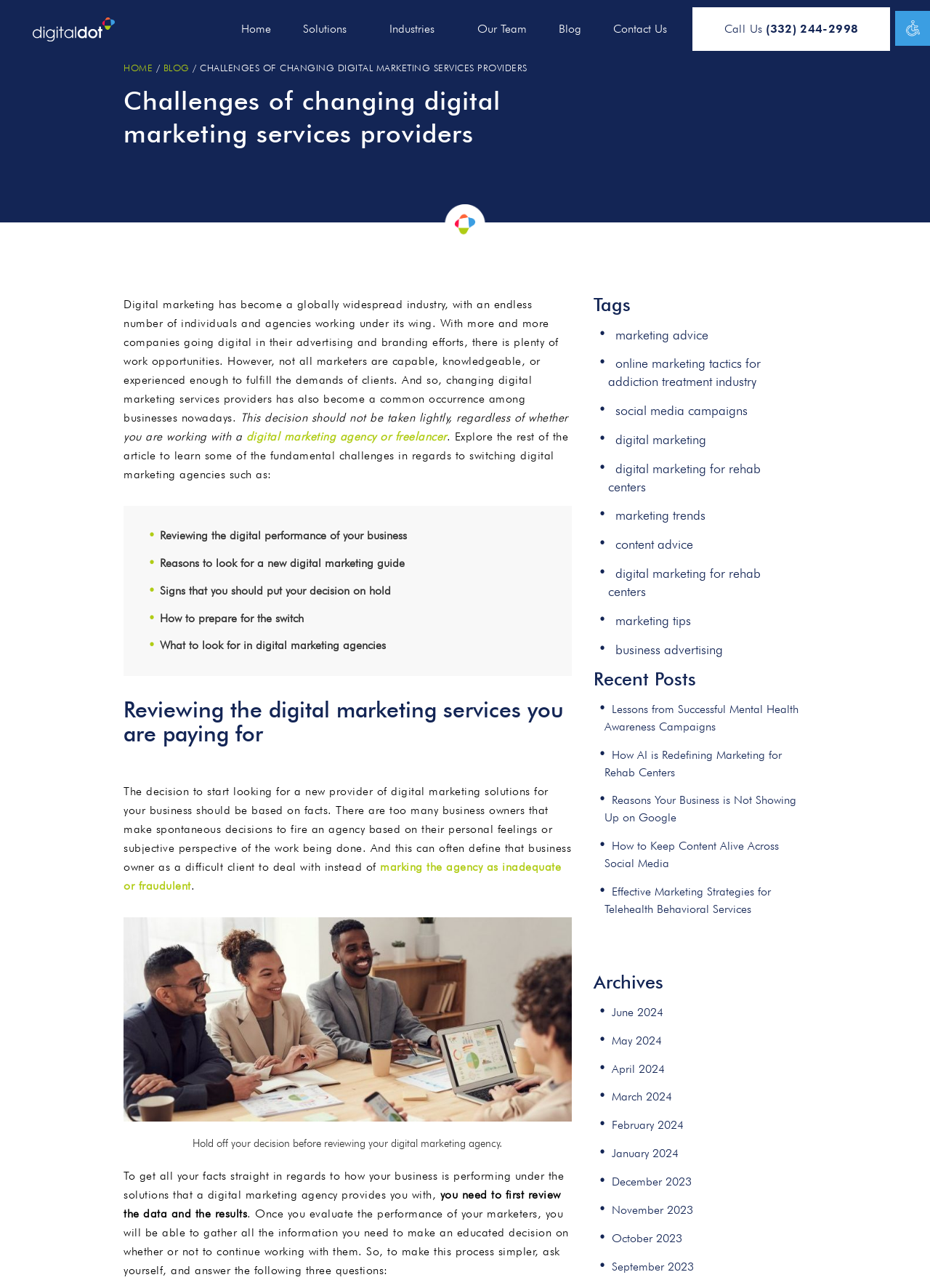Identify the bounding box coordinates of the region I need to click to complete this instruction: "Read the article about 'Challenges of changing digital marketing services providers'".

[0.133, 0.065, 0.615, 0.116]